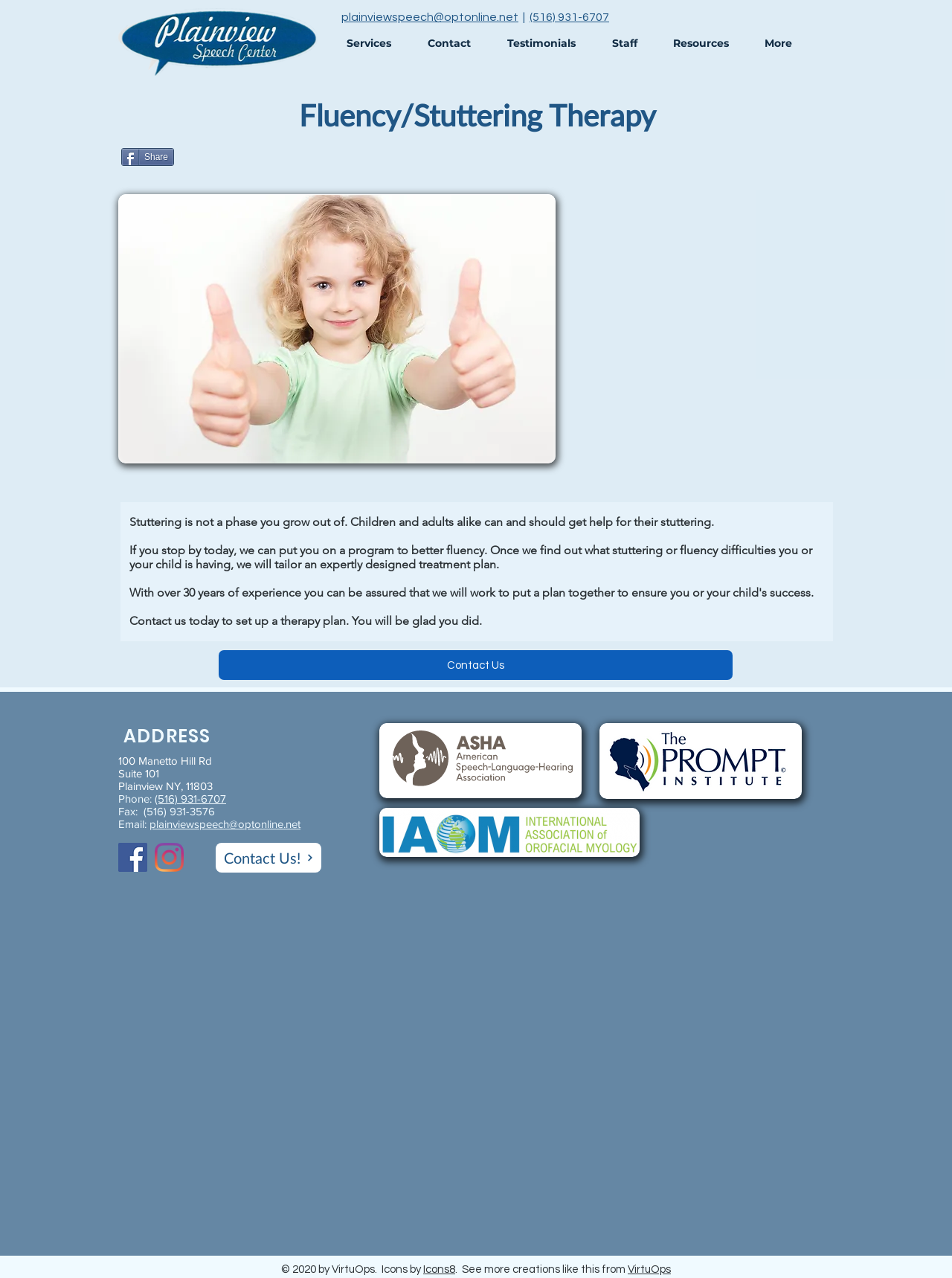From the element description (516) 931-6707, predict the bounding box coordinates of the UI element. The coordinates must be specified in the format (top-left x, top-left y, bottom-right x, bottom-right y) and should be within the 0 to 1 range.

[0.162, 0.62, 0.238, 0.63]